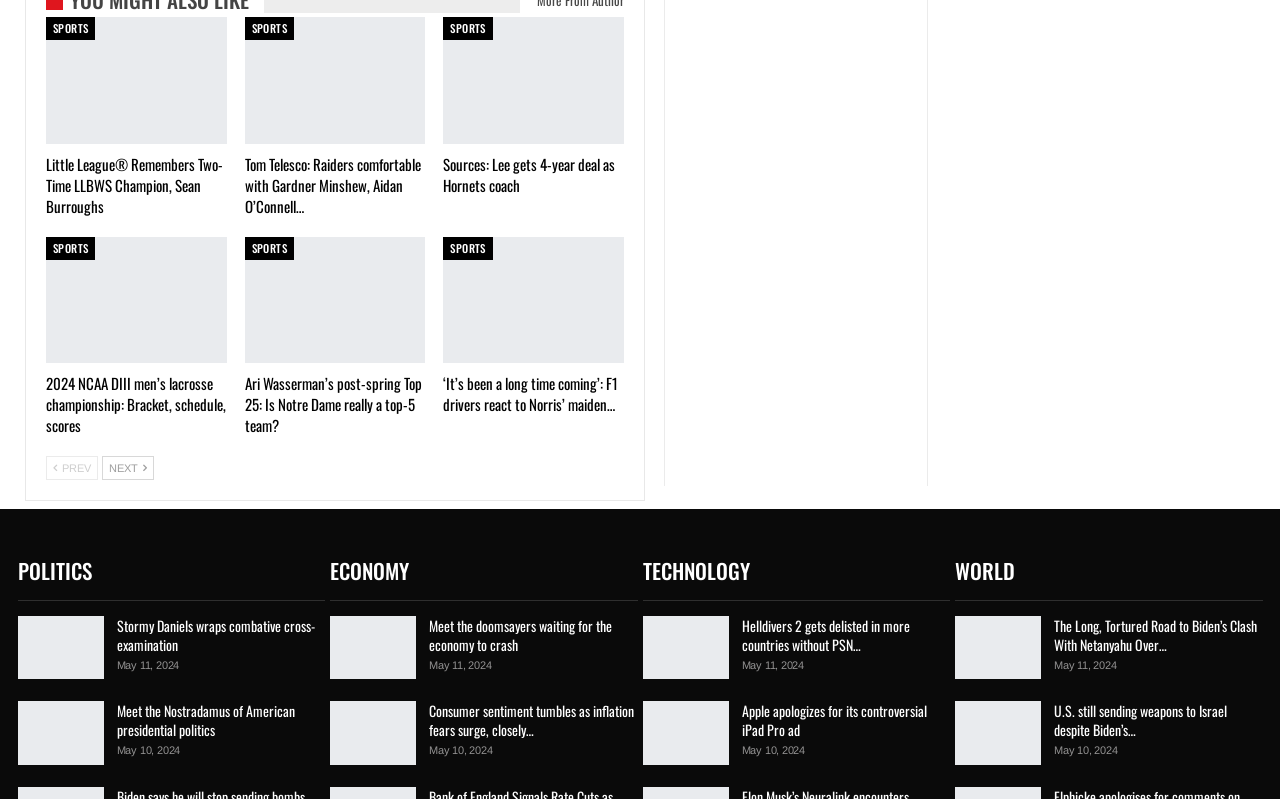Determine the bounding box coordinates of the clickable region to execute the instruction: "Check the news about Stormy Daniels". The coordinates should be four float numbers between 0 and 1, denoted as [left, top, right, bottom].

[0.091, 0.769, 0.246, 0.82]